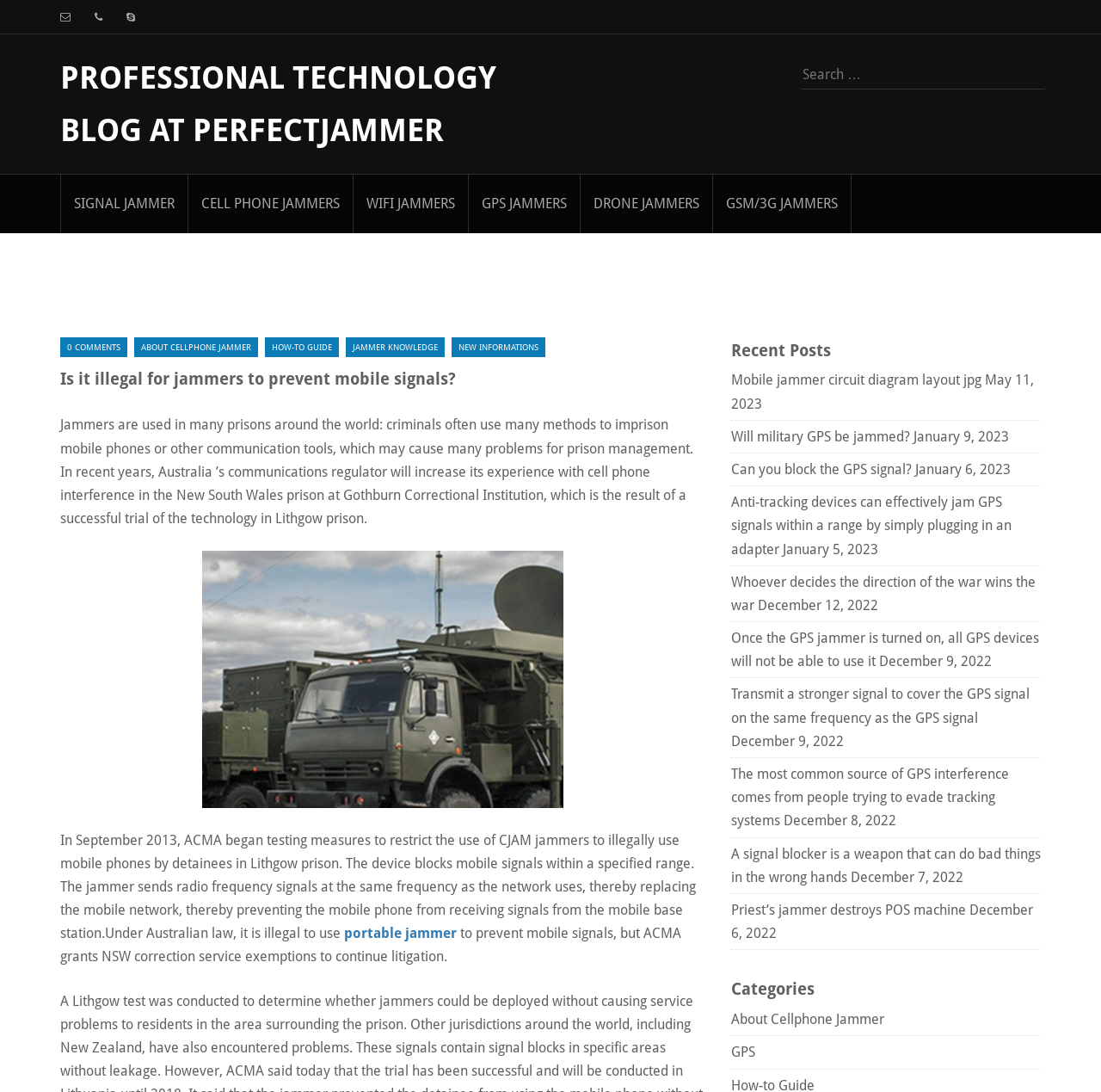Identify the bounding box coordinates of the element that should be clicked to fulfill this task: "Click on SIGNAL JAMMER". The coordinates should be provided as four float numbers between 0 and 1, i.e., [left, top, right, bottom].

[0.055, 0.16, 0.17, 0.213]